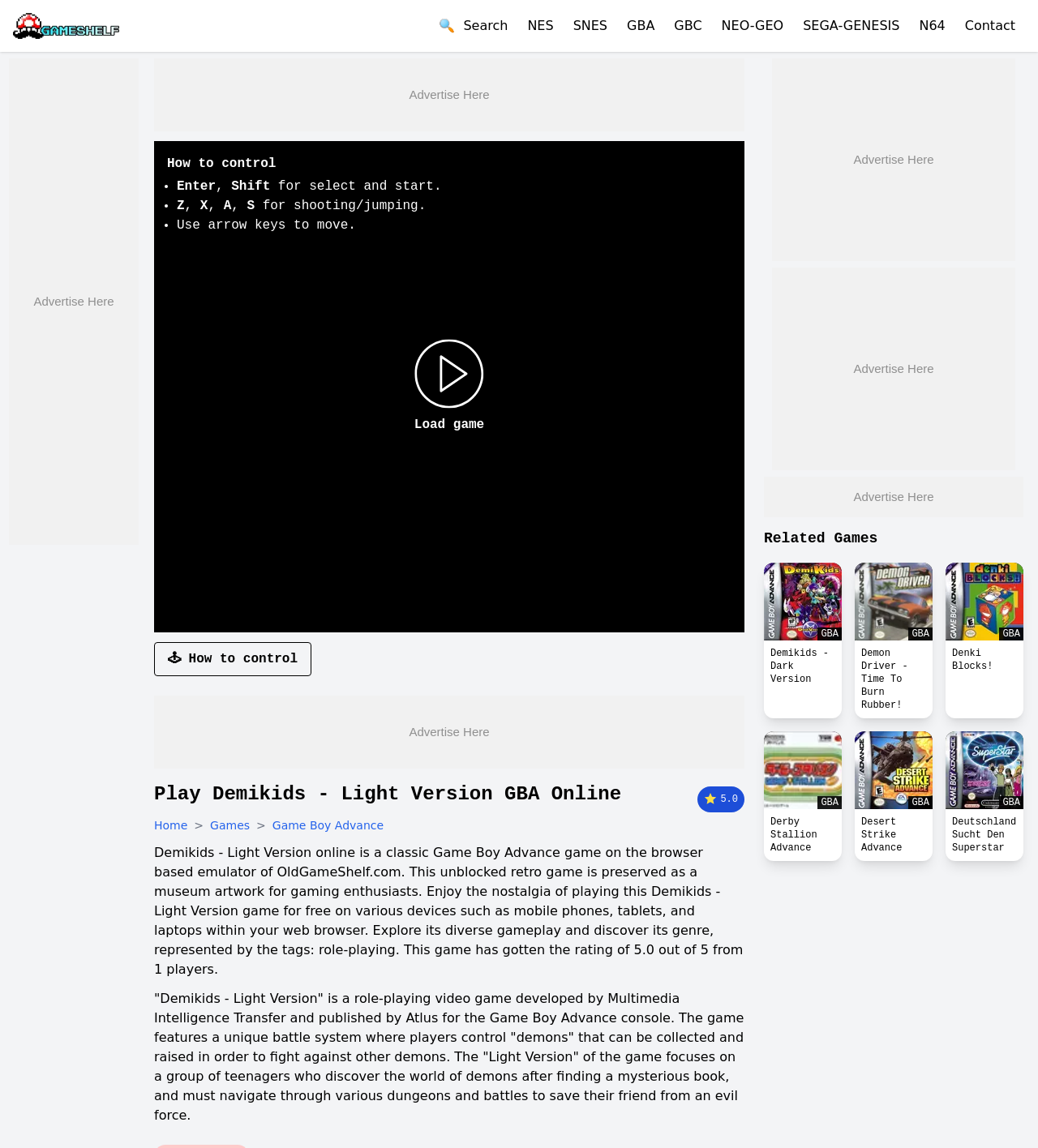Create a detailed narrative describing the layout and content of the webpage.

This webpage is about playing the classic role-playing game Demikids - Light Version on the Game Boy Advance (GBA) console online. At the top left corner, there is a logo and a search button. Below the logo, there are links to different console options, including NES, SNES, GBA, GBC, NEO-GEO, SEGA-GENESIS, and N64. 

On the top right corner, there is a contact button and an advertisement link. Below the console links, there is a heading "How to control" with a list of instructions on how to play the game using keyboard keys. 

In the middle of the page, there is a prominent "Load game" button with an image of a game controller. Above the button, there is a heading "Play Demikids - Light Version GBA Online" and an image of the game's logo. Below the button, there is a rating of 5.0 out of 5 from 52 players.

The page also features a detailed description of the game, including its unique battle system and storyline. Below the description, there is a navigation breadcrumb with links to Home, Games, and Game Boy Advance. 

Further down, there is a section of related games with preview images and links to games such as Demikids - Dark Version, Demon Driver - Time To Burn Rubber!, Denki Blocks!, Derby Stallion Advance, and Desert Strike Advance.